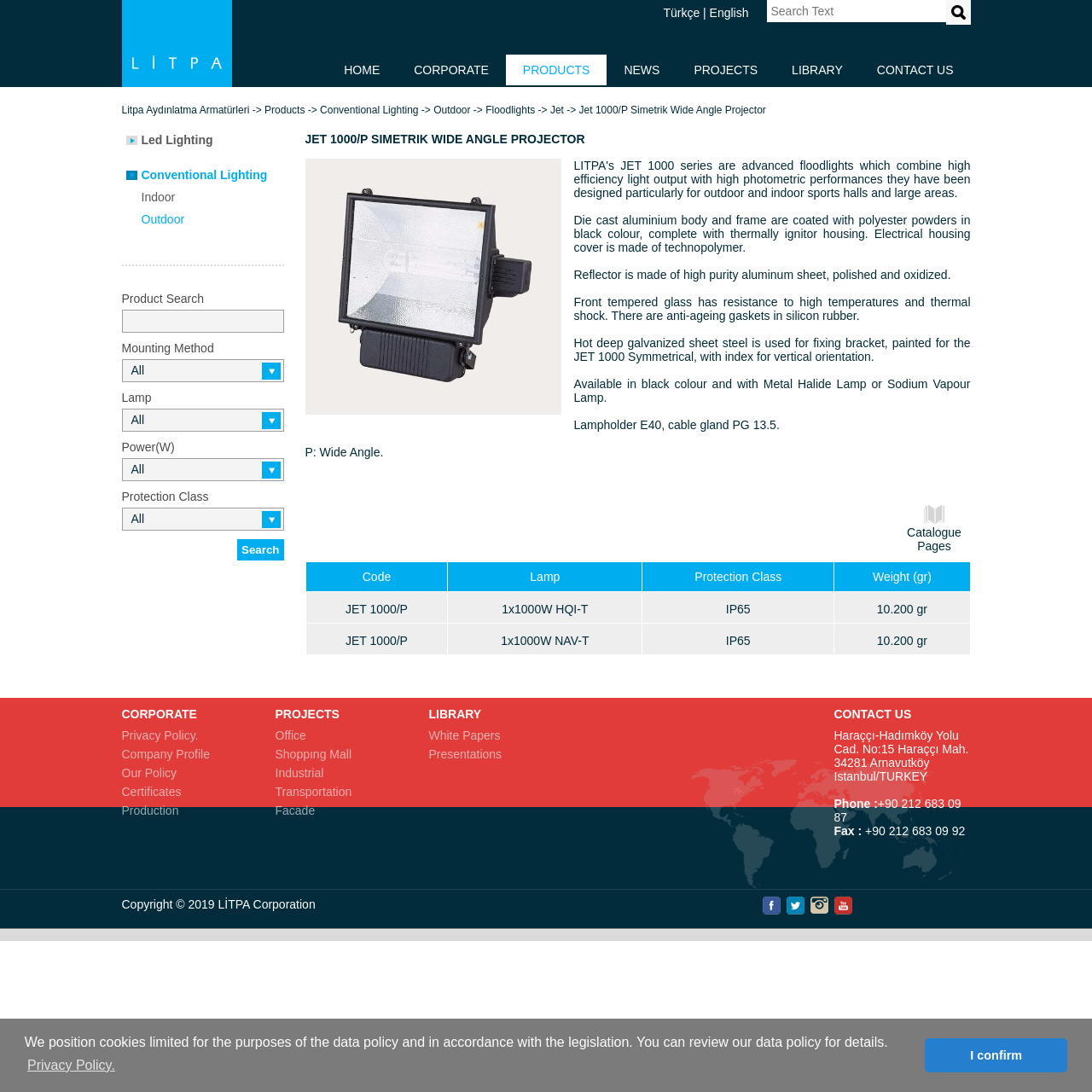Provide an in-depth description of the elements and layout of the webpage.

This webpage is about the Jet 1000/P Simetrik Wide Angle Projector. At the top, there is a cookie consent dialog with a description of the data policy and buttons to learn more or dismiss the message. Below the dialog, there is a header section with links to the website's main pages, including Home, Corporate, Products, News, Projects, Library, and Contact Us. 

To the right of the header section, there is a search bar with a button to submit the search query. Below the search bar, there are links to various product categories, including Conventional Lighting, Outdoor, Floodlights, and Led Lighting.

The main content of the webpage is about the Jet 1000/P Simetrik Wide Angle Projector. There is a heading with the product name, followed by an image of the product. Below the image, there are several paragraphs of text describing the product's features, including its die-cast aluminum body, reflector, and lamp holder.

On the right side of the product description, there are filters to search for products by mounting method, lamp, power, and protection class. Below the filters, there is a search button.

Further down the page, there is a table with product specifications, including code, lamp, protection class, and weight. The table has two rows, each with specifications for a different product variant.

At the bottom of the page, there is a footer section with links to corporate information, including privacy policy, company profile, policy, and certificates.